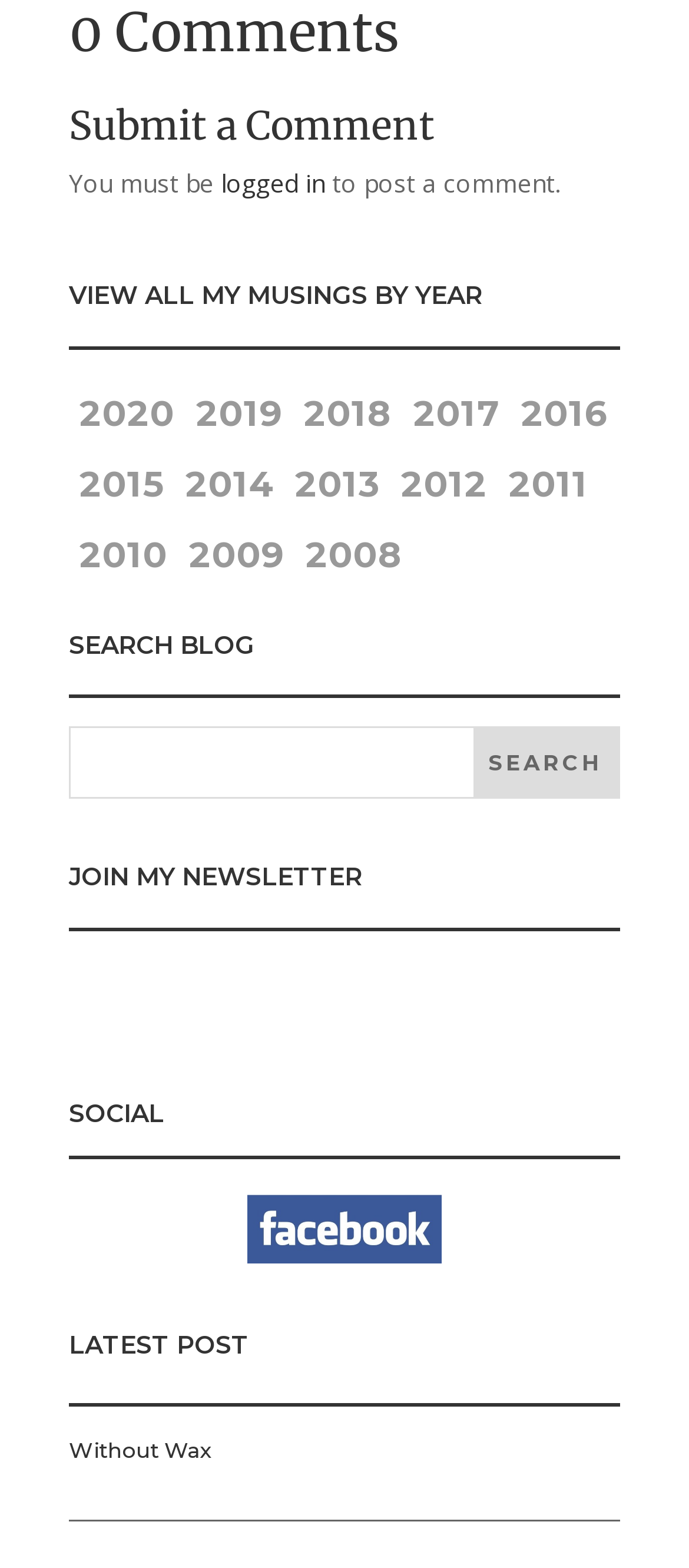Using the description: "2019", determine the UI element's bounding box coordinates. Ensure the coordinates are in the format of four float numbers between 0 and 1, i.e., [left, top, right, bottom].

[0.285, 0.25, 0.41, 0.277]